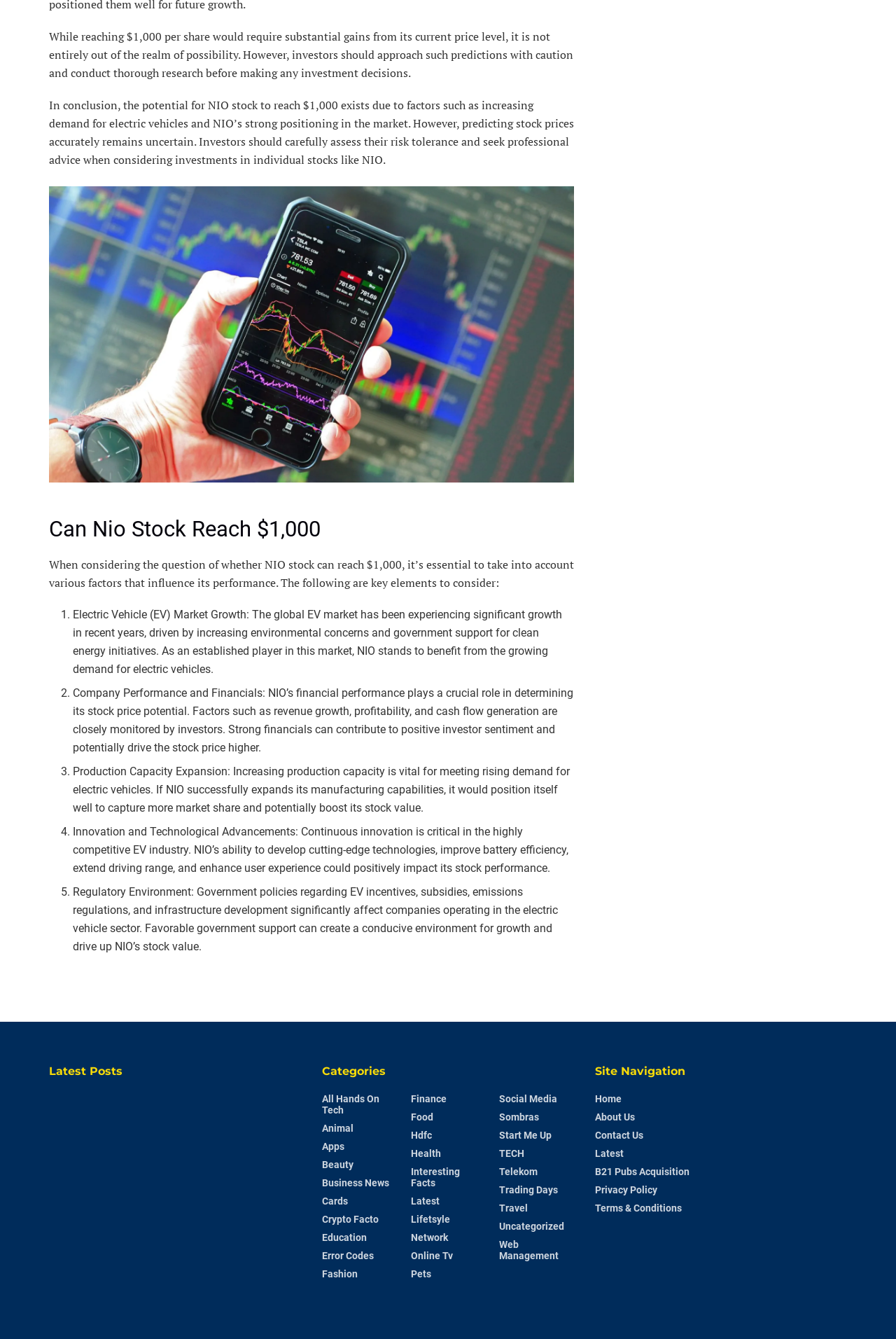Can you identify the bounding box coordinates of the clickable region needed to carry out this instruction: 'Explore Postgraduate study'? The coordinates should be four float numbers within the range of 0 to 1, stated as [left, top, right, bottom].

None